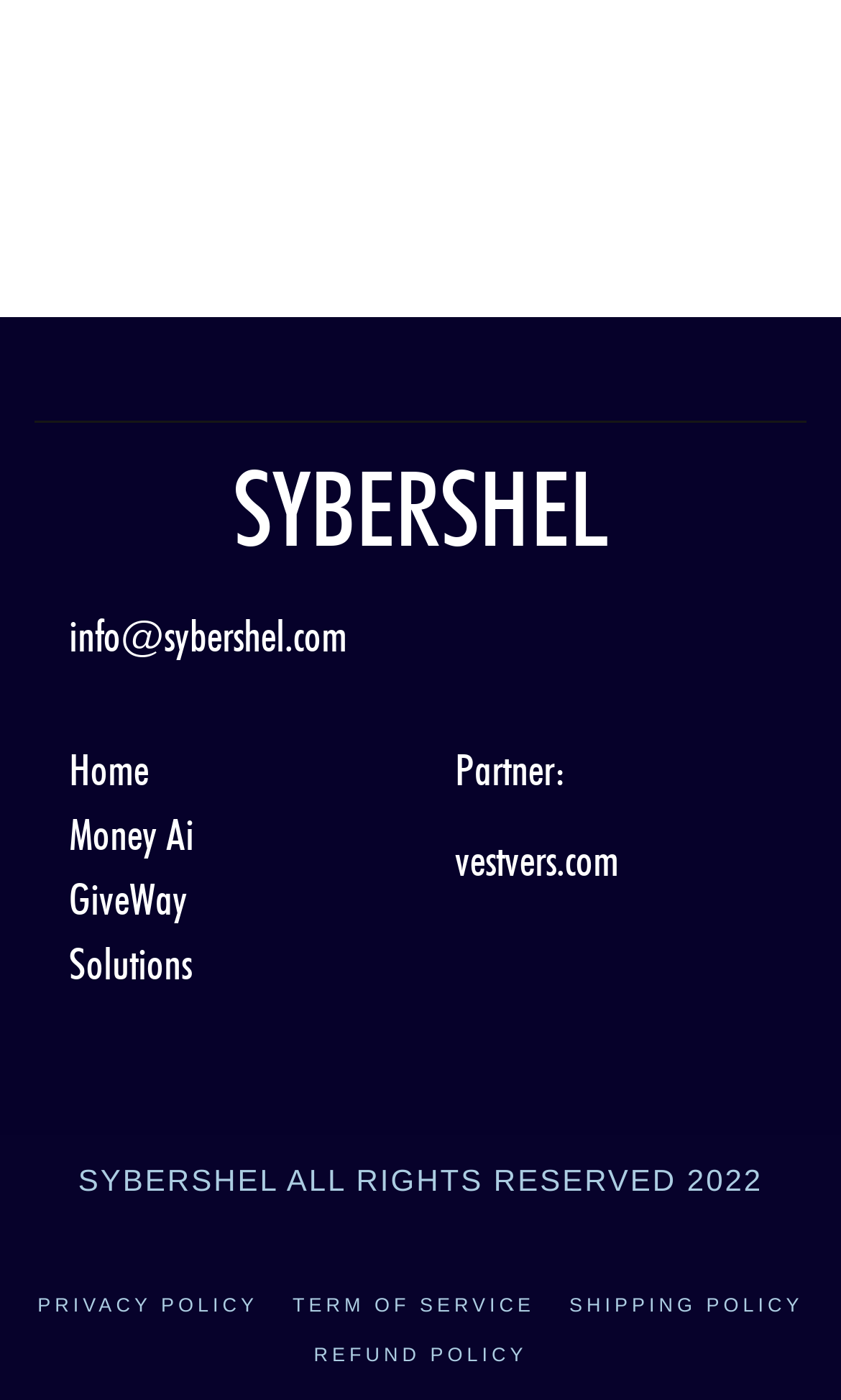Determine the bounding box coordinates of the clickable element to achieve the following action: 'view privacy policy'. Provide the coordinates as four float values between 0 and 1, formatted as [left, top, right, bottom].

[0.045, 0.916, 0.307, 0.95]